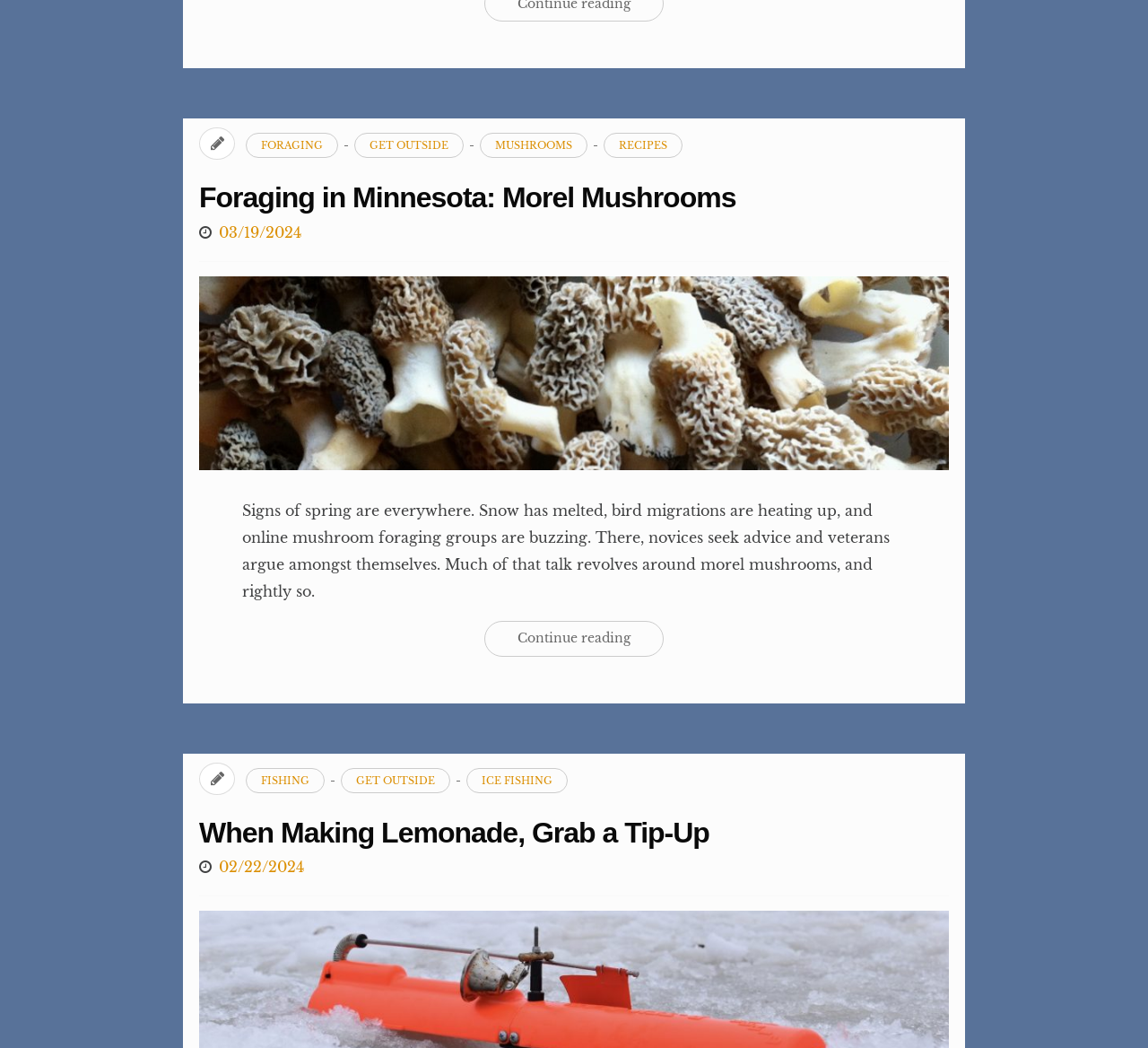Locate the bounding box coordinates of the element that needs to be clicked to carry out the instruction: "Check the date '03/19/2024'". The coordinates should be given as four float numbers ranging from 0 to 1, i.e., [left, top, right, bottom].

[0.191, 0.213, 0.262, 0.23]